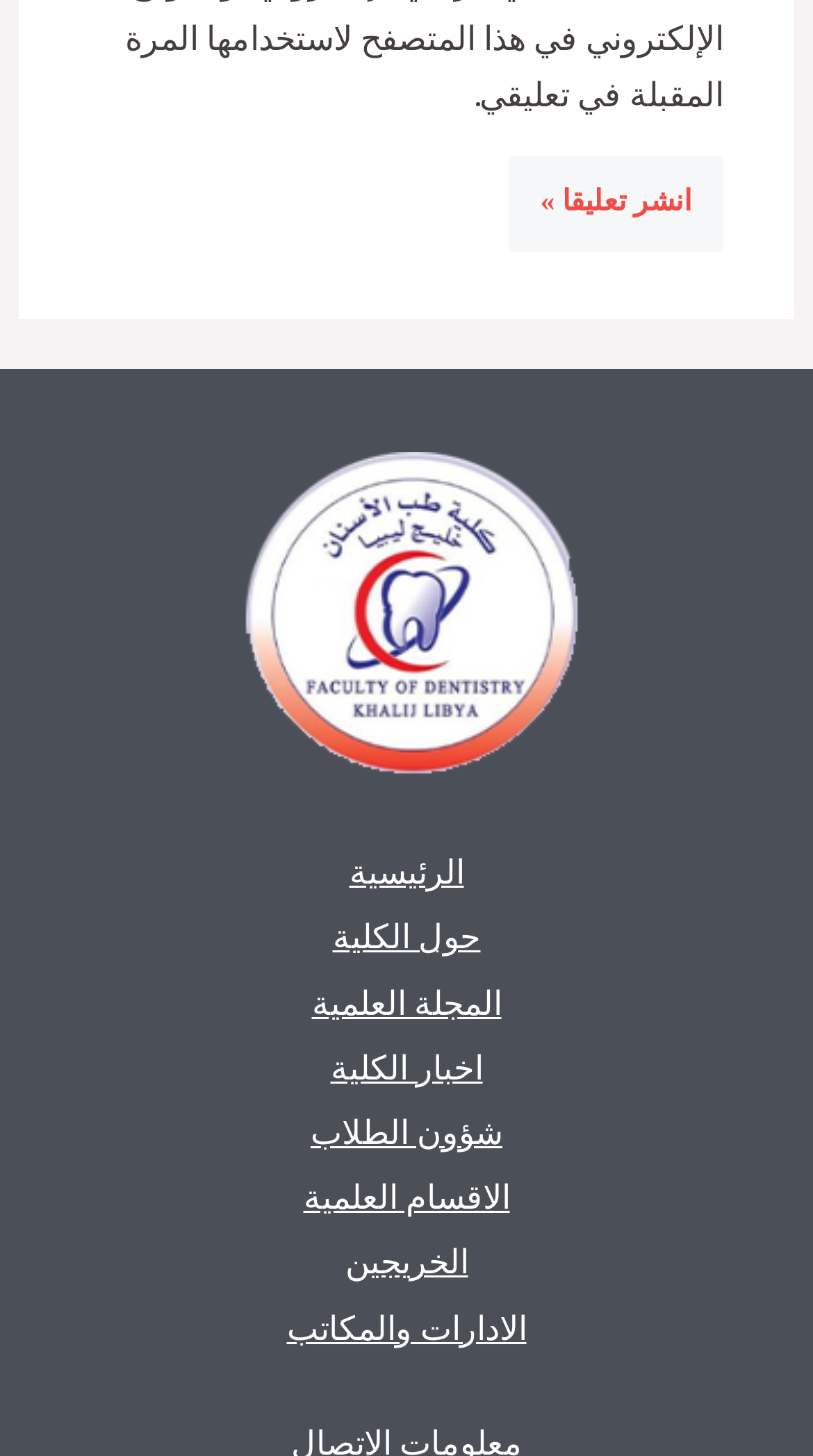Specify the bounding box coordinates of the element's region that should be clicked to achieve the following instruction: "check student affairs". The bounding box coordinates consist of four float numbers between 0 and 1, in the format [left, top, right, bottom].

[0.341, 0.756, 0.659, 0.8]